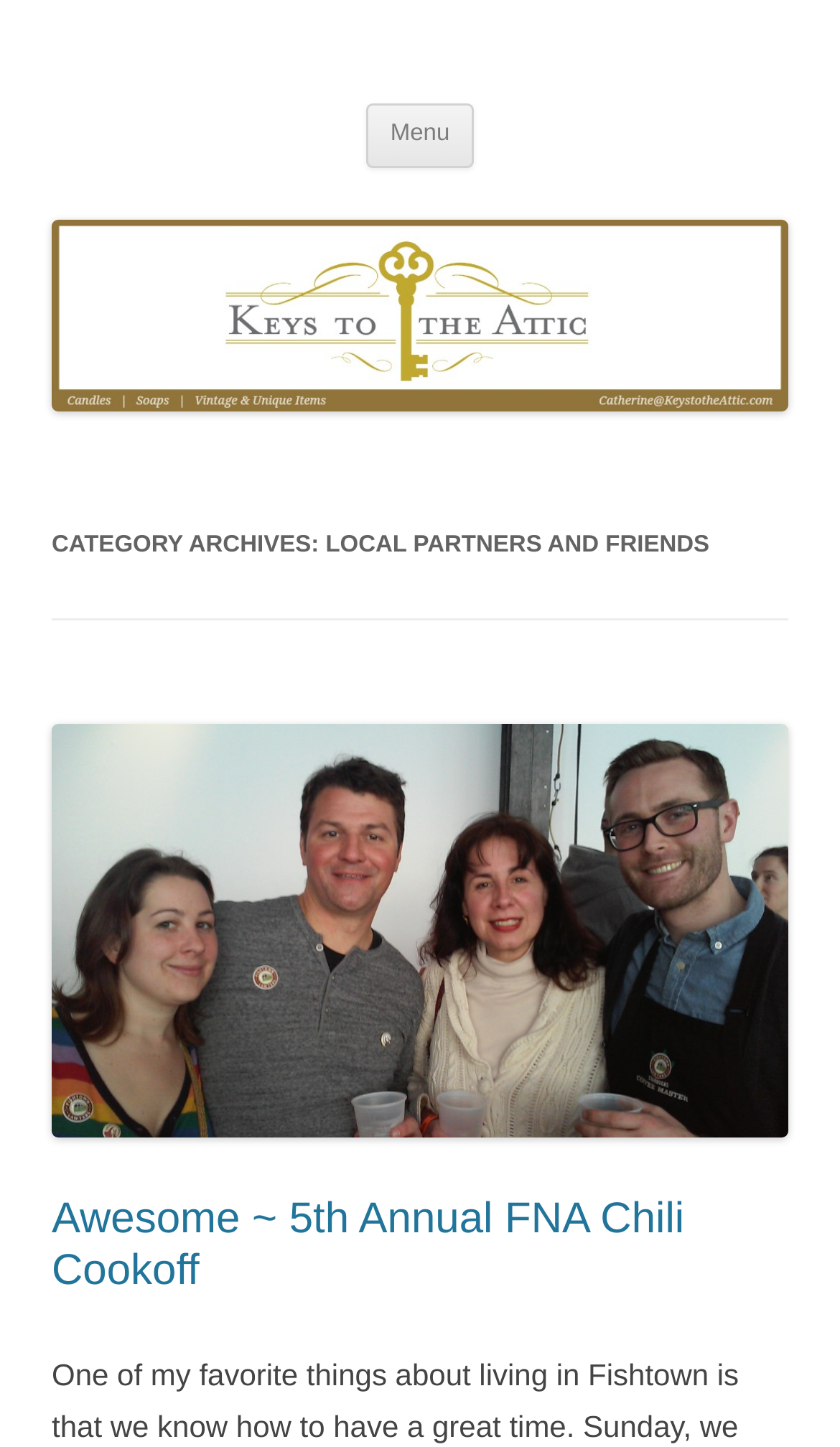Identify the bounding box for the UI element described as: "Keys to the Attic, LLC". Ensure the coordinates are four float numbers between 0 and 1, formatted as [left, top, right, bottom].

[0.062, 0.036, 0.699, 0.082]